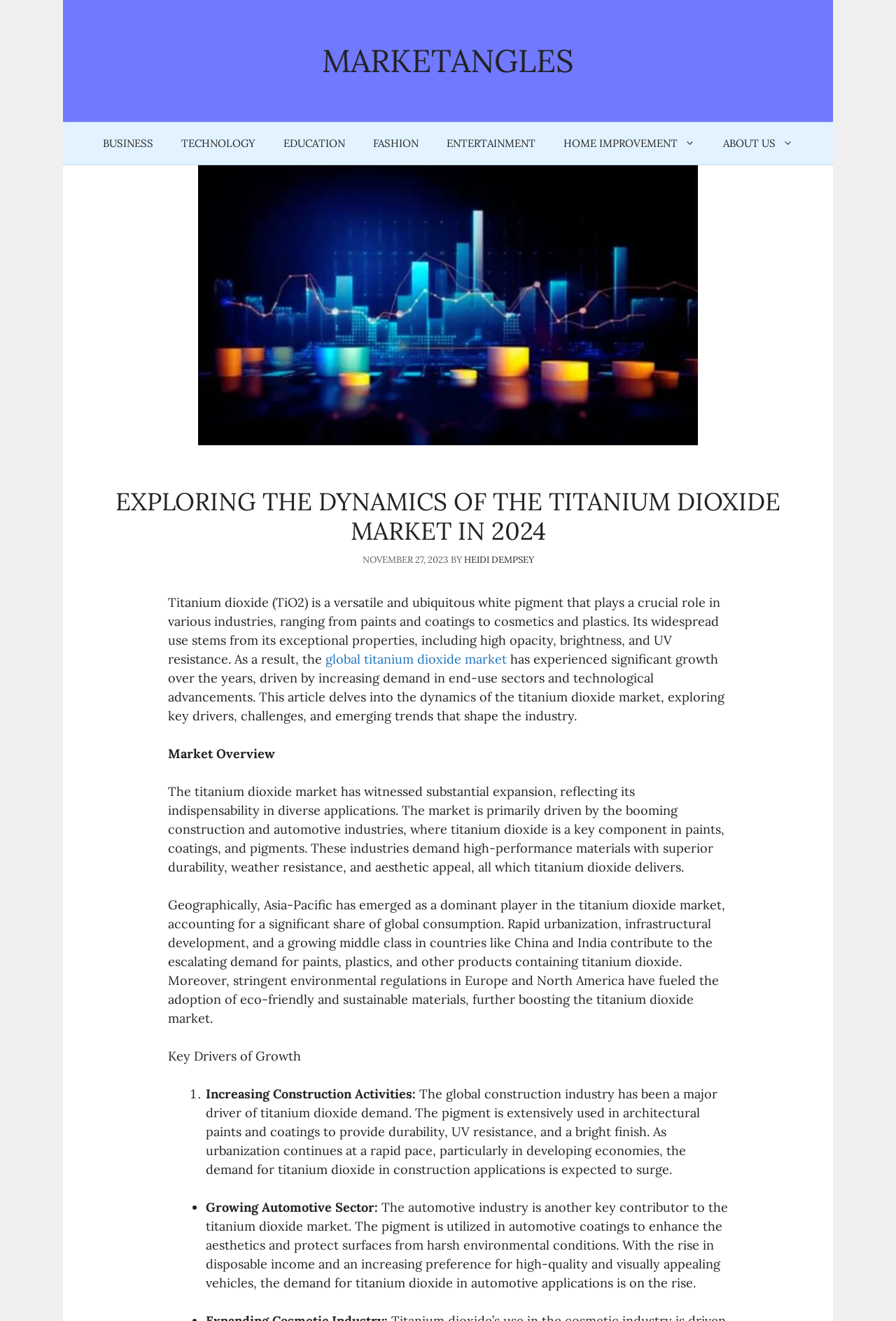Please identify the bounding box coordinates of the element's region that I should click in order to complete the following instruction: "Explore the ENTERTAINMENT section". The bounding box coordinates consist of four float numbers between 0 and 1, i.e., [left, top, right, bottom].

[0.483, 0.093, 0.613, 0.125]